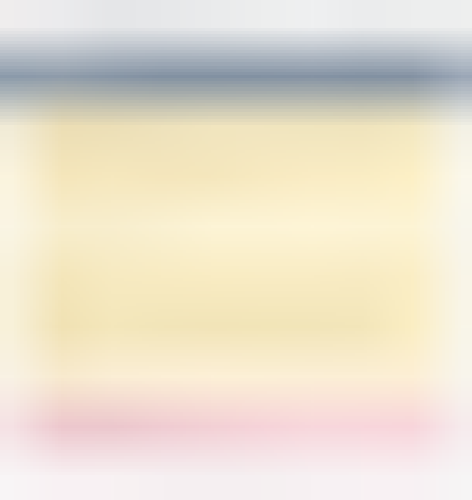What is the tone of the user's commentary?
Using the image as a reference, give a one-word or short phrase answer.

frustrated